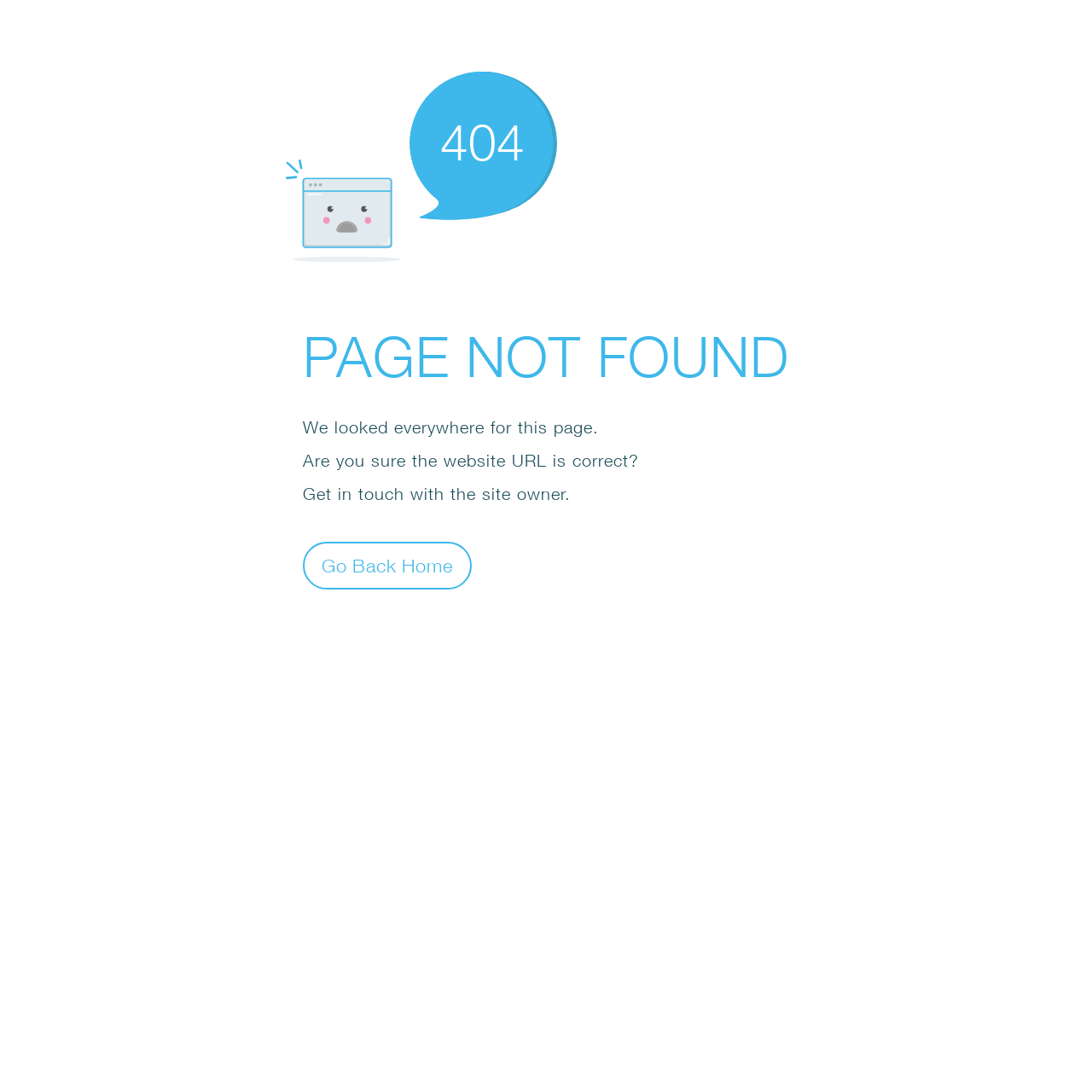What is the main error message?
Answer the question with a single word or phrase derived from the image.

PAGE NOT FOUND